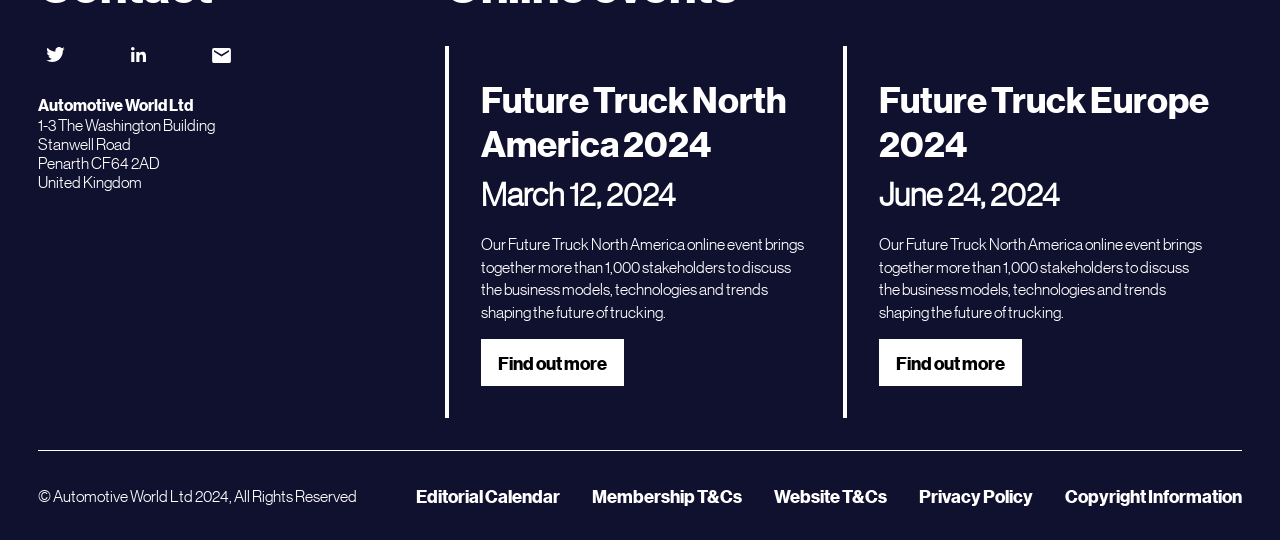What is the purpose of the Future Truck events? Refer to the image and provide a one-word or short phrase answer.

Discuss business models, technologies, and trends